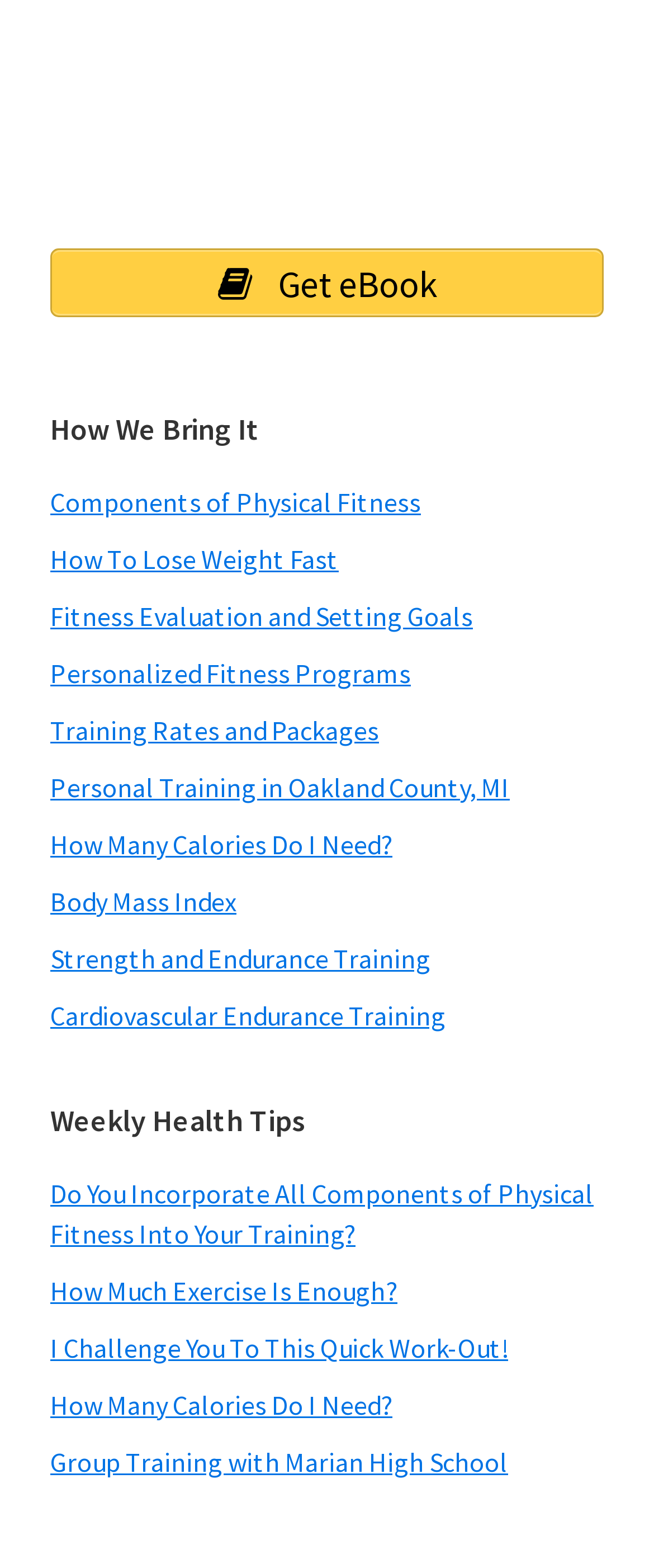Respond to the question below with a concise word or phrase:
How many links are under 'How We Bring It'?

8